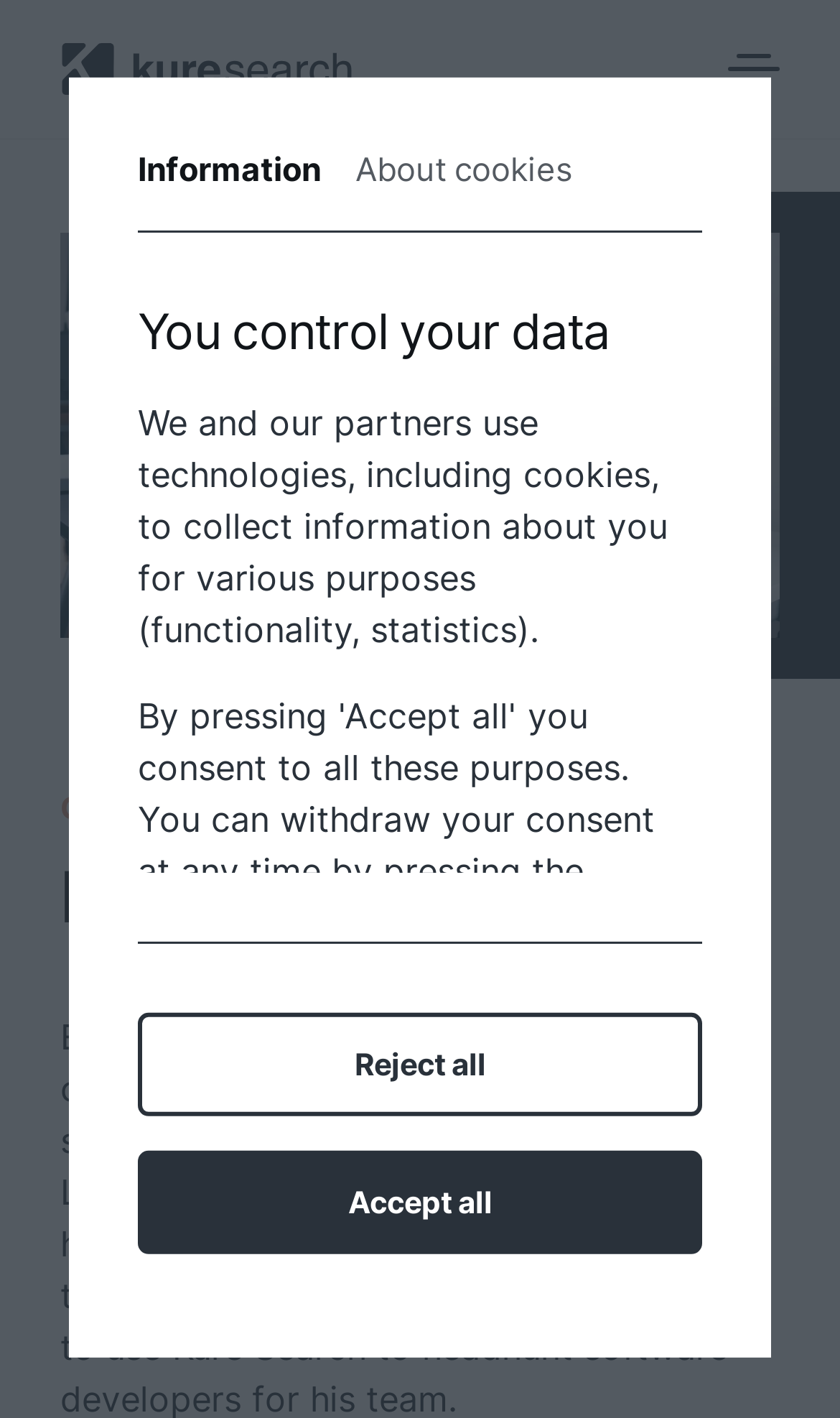Could you please study the image and provide a detailed answer to the question:
What is the job title mentioned on the page?

The heading 'Full-Stack Developer' is present on the page, indicating that this job title is relevant to the content of the page.